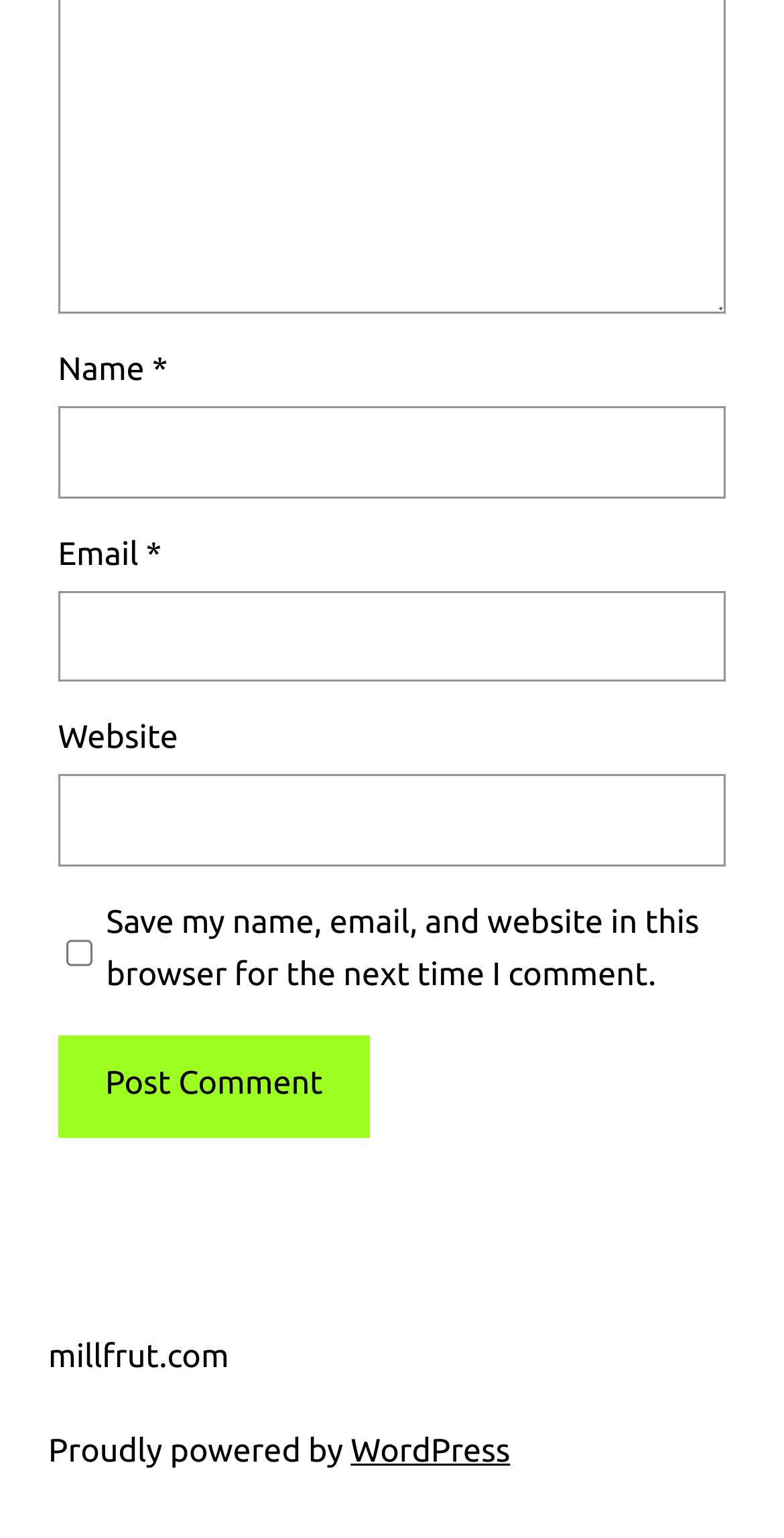Determine the bounding box for the described UI element: "parent_node: Name * name="author"".

[0.074, 0.264, 0.926, 0.324]